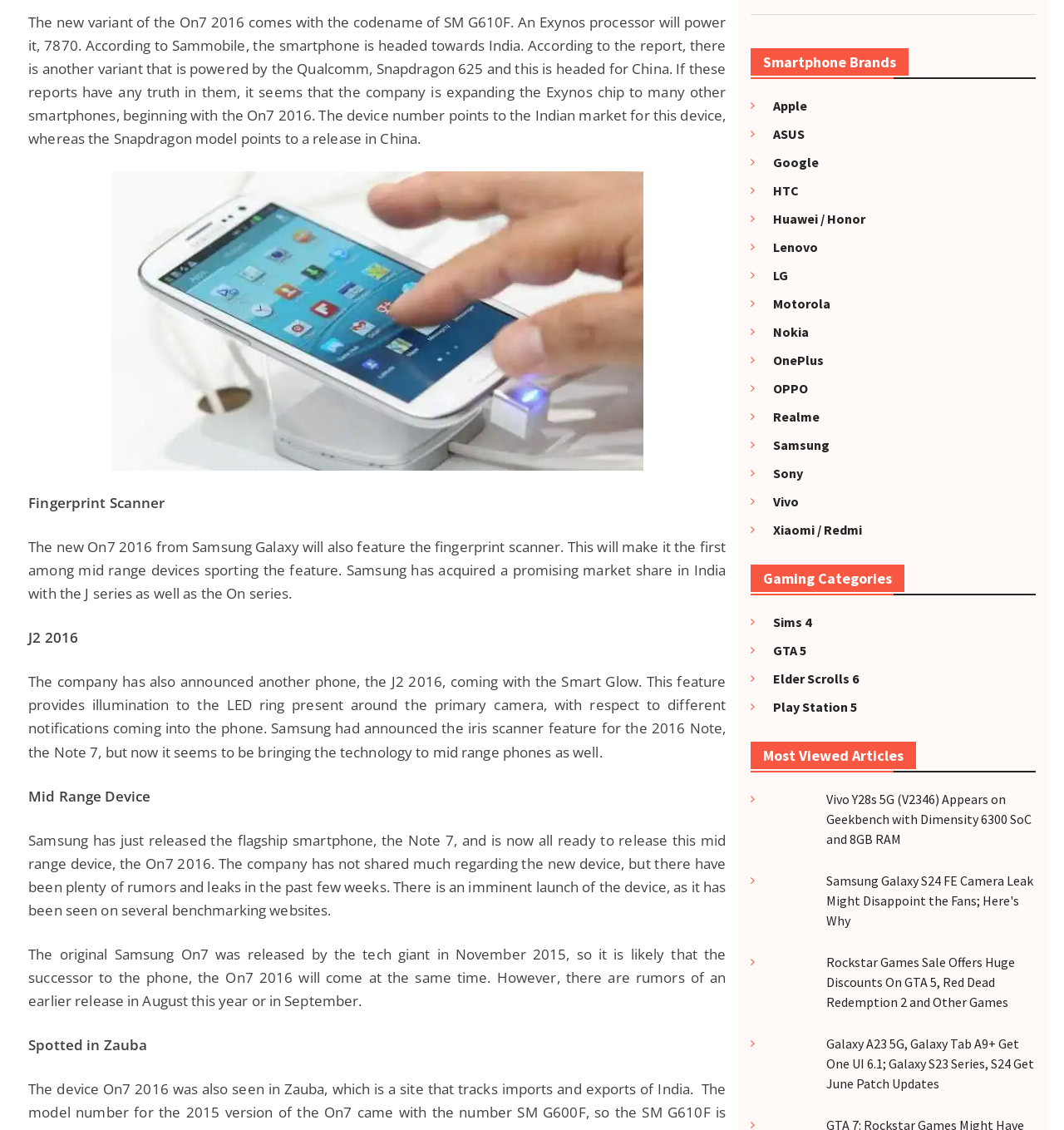Please specify the bounding box coordinates of the area that should be clicked to accomplish the following instruction: "Click on Most Viewed Articles heading". The coordinates should consist of four float numbers between 0 and 1, i.e., [left, top, right, bottom].

[0.706, 0.657, 0.973, 0.684]